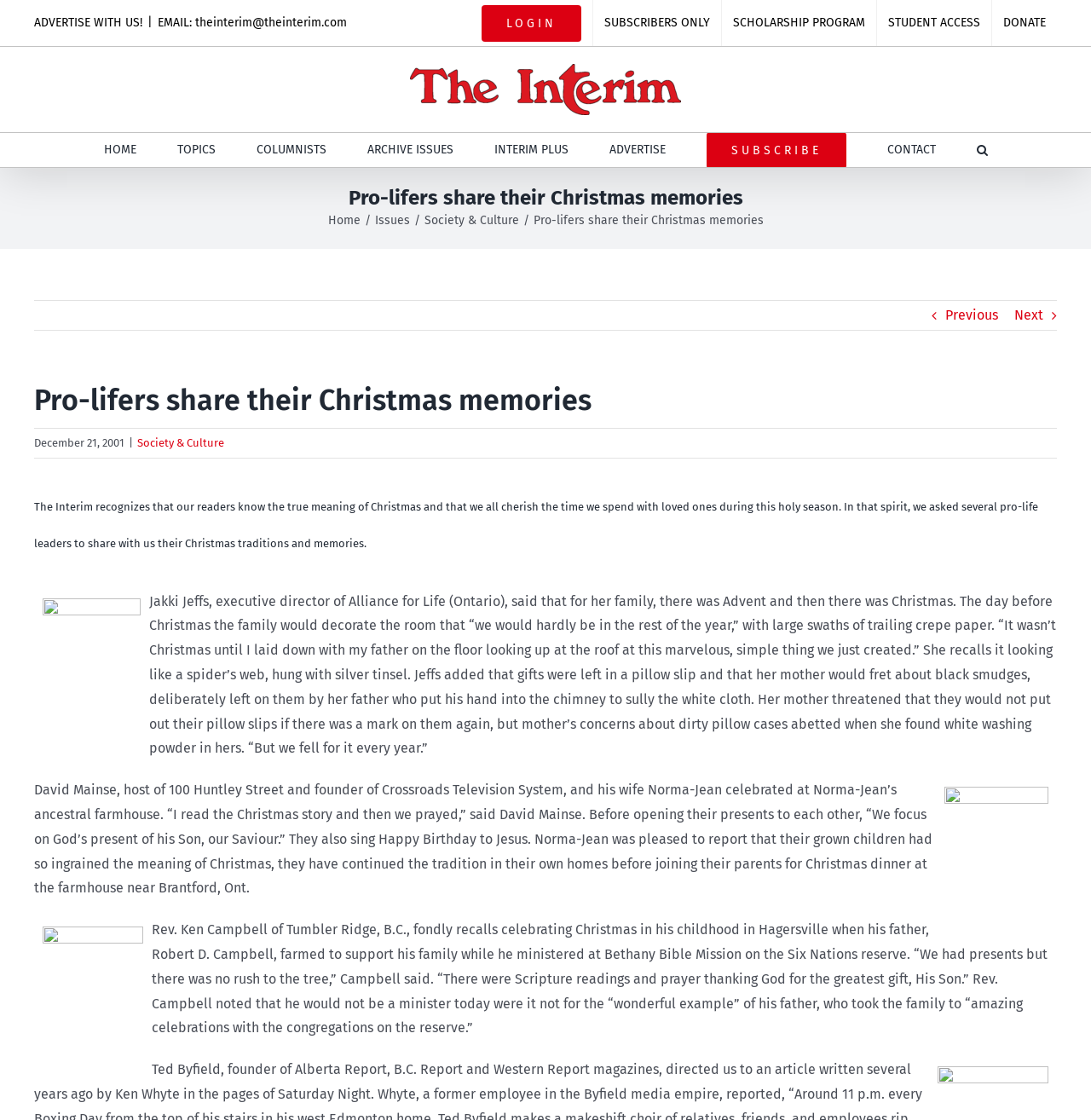How many pro-life leaders are mentioned in the article?
Based on the image, answer the question with a single word or brief phrase.

3